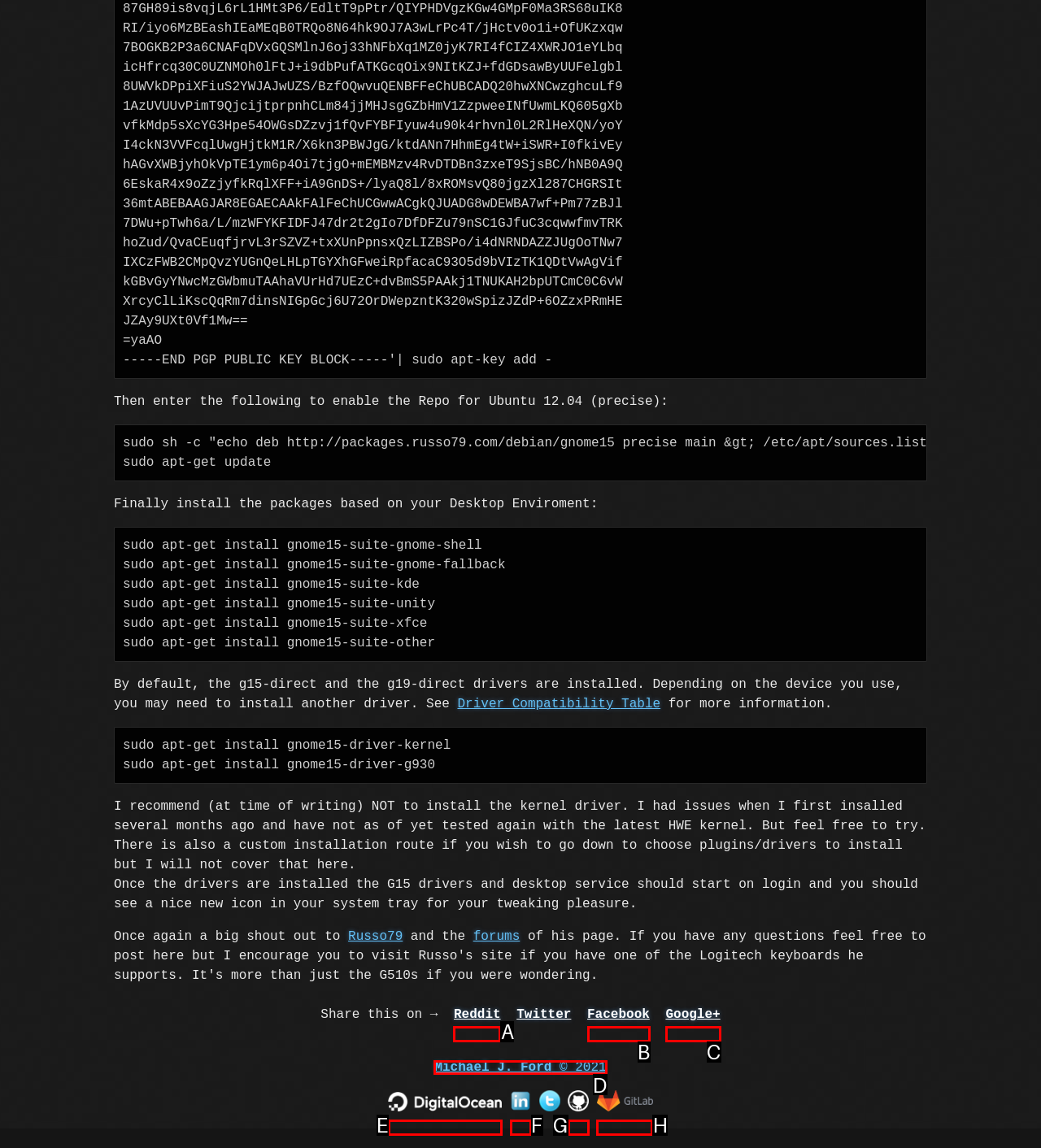Choose the HTML element to click for this instruction: Click on the 'Michael J. Ford' link Answer with the letter of the correct choice from the given options.

D